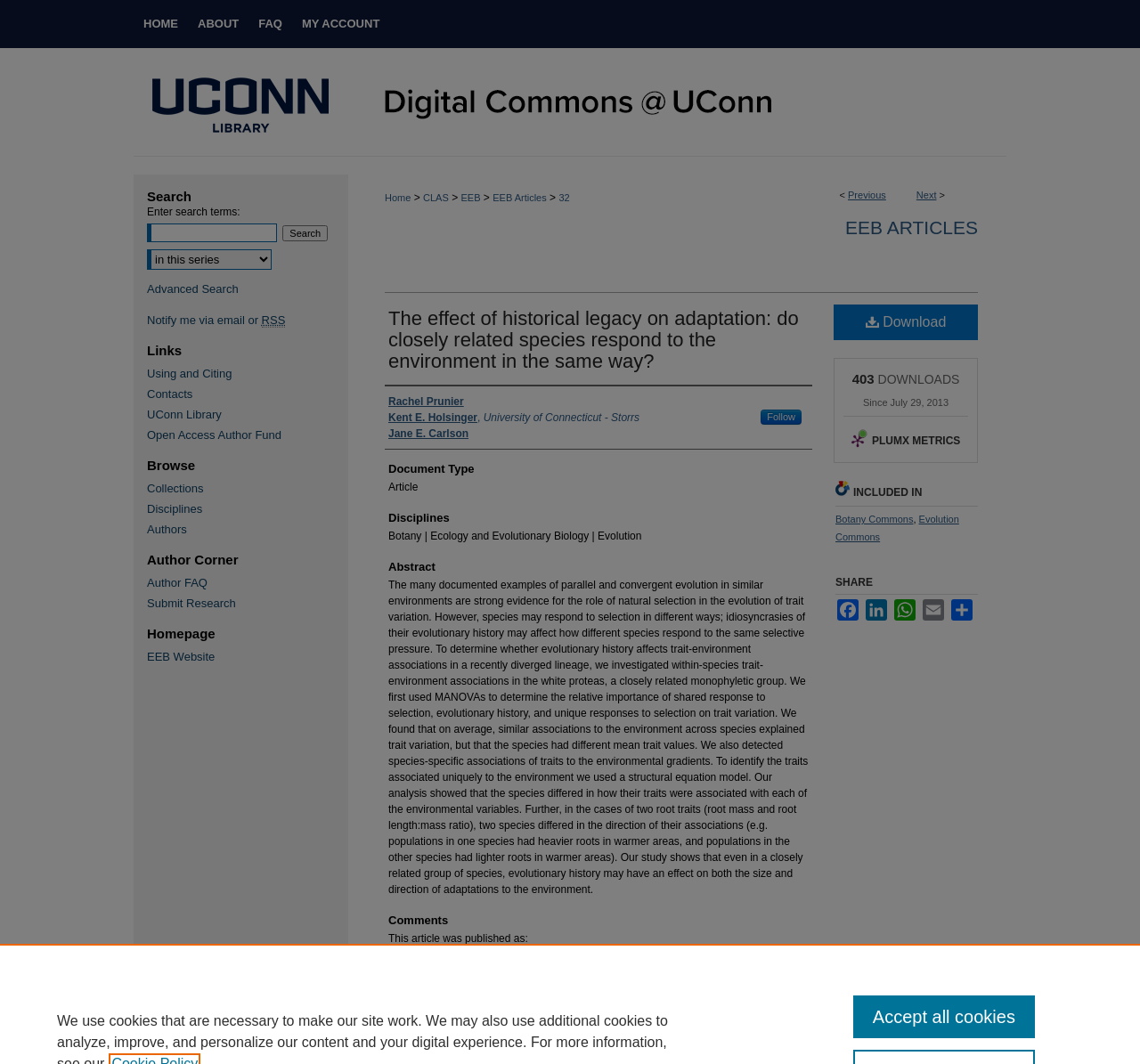How many downloads has the article had?
We need a detailed and exhaustive answer to the question. Please elaborate.

The number of downloads of the article can be found in the 'DOWNLOADS' section of the webpage, which displays the number of downloads as 403.